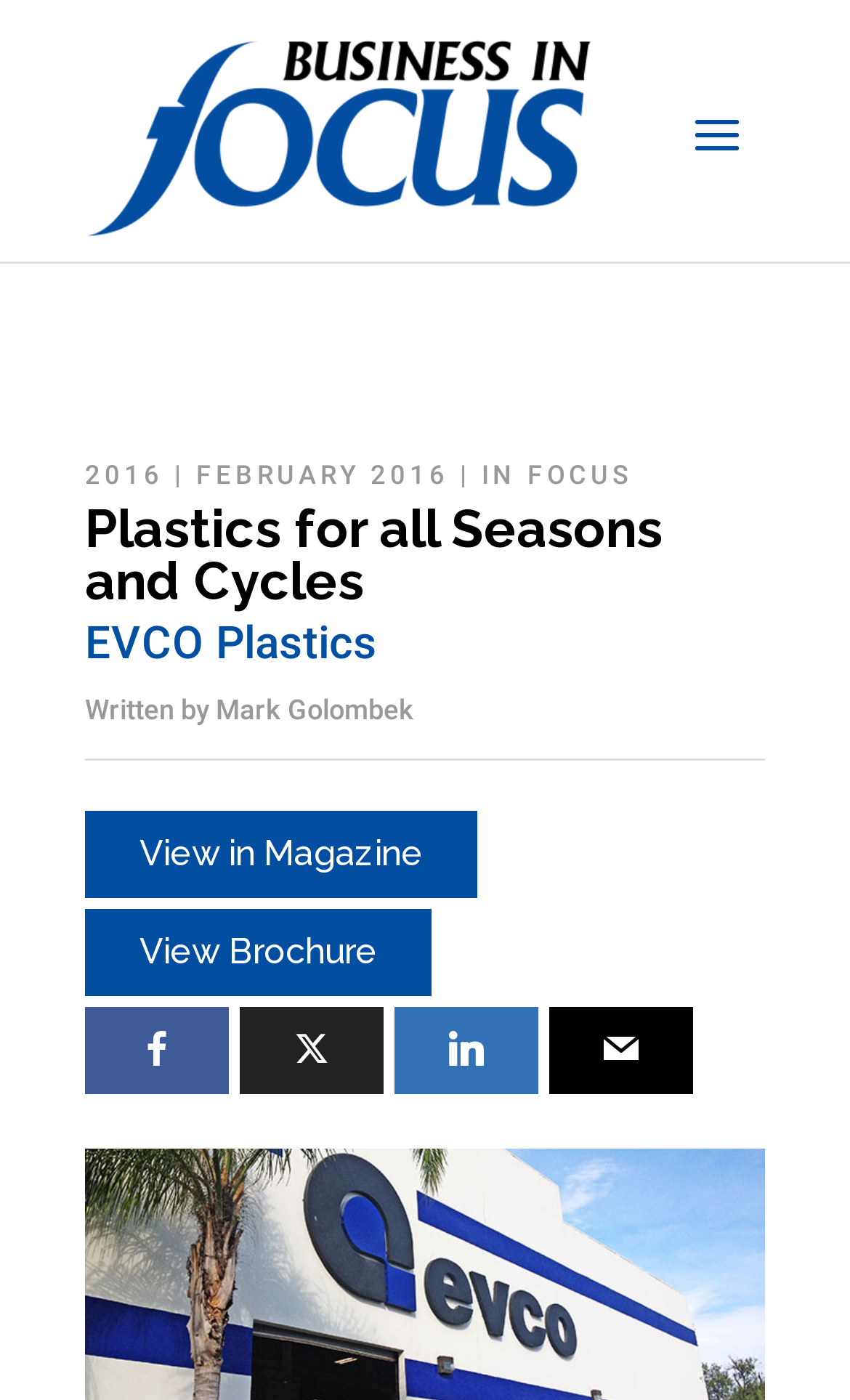Identify the bounding box for the UI element that is described as follows: "View in Magazine".

[0.1, 0.58, 0.562, 0.642]